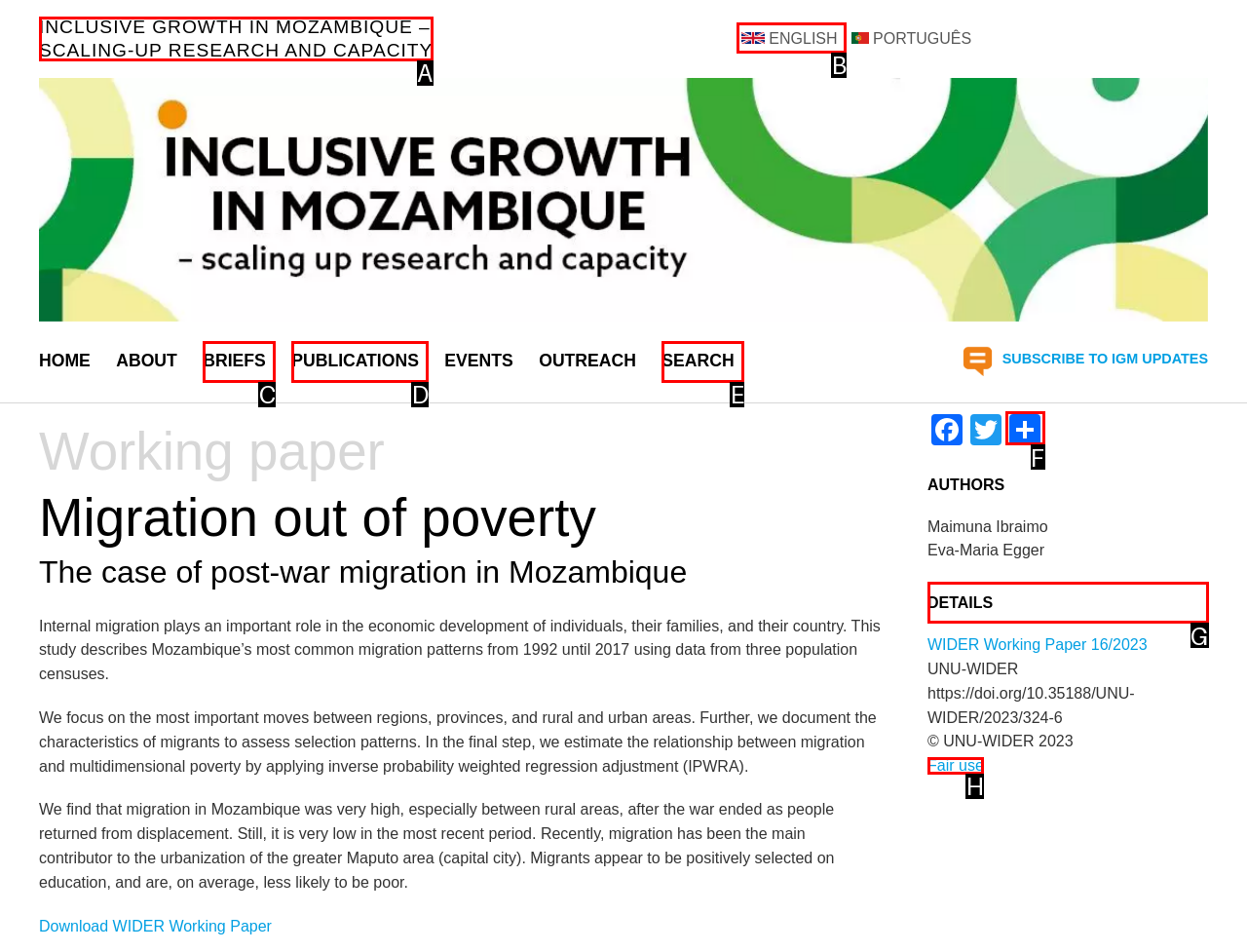Indicate the UI element to click to perform the task: Read the publication details. Reply with the letter corresponding to the chosen element.

G